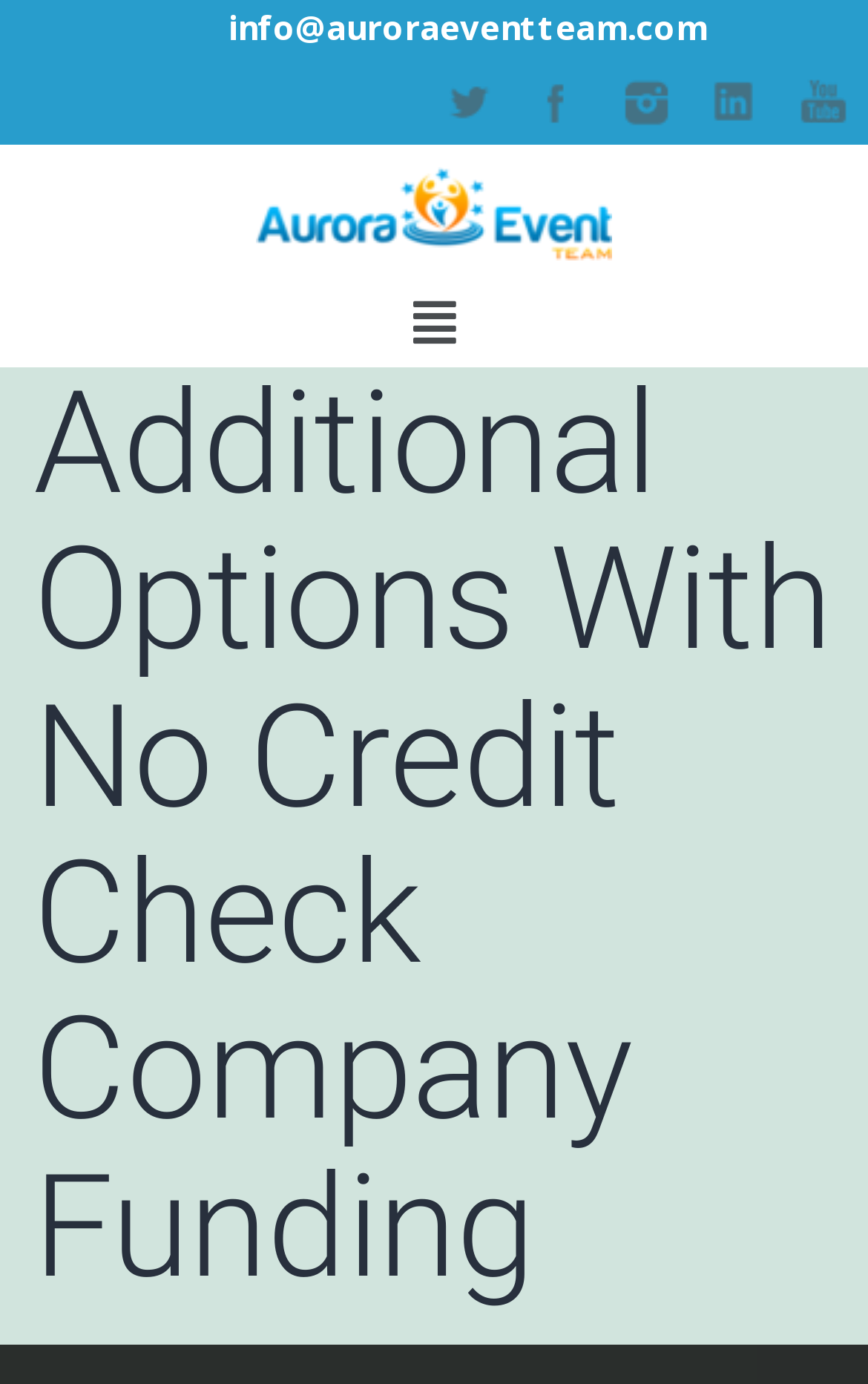What is the position of the logo?
Using the image, provide a concise answer in one word or a short phrase.

Top left